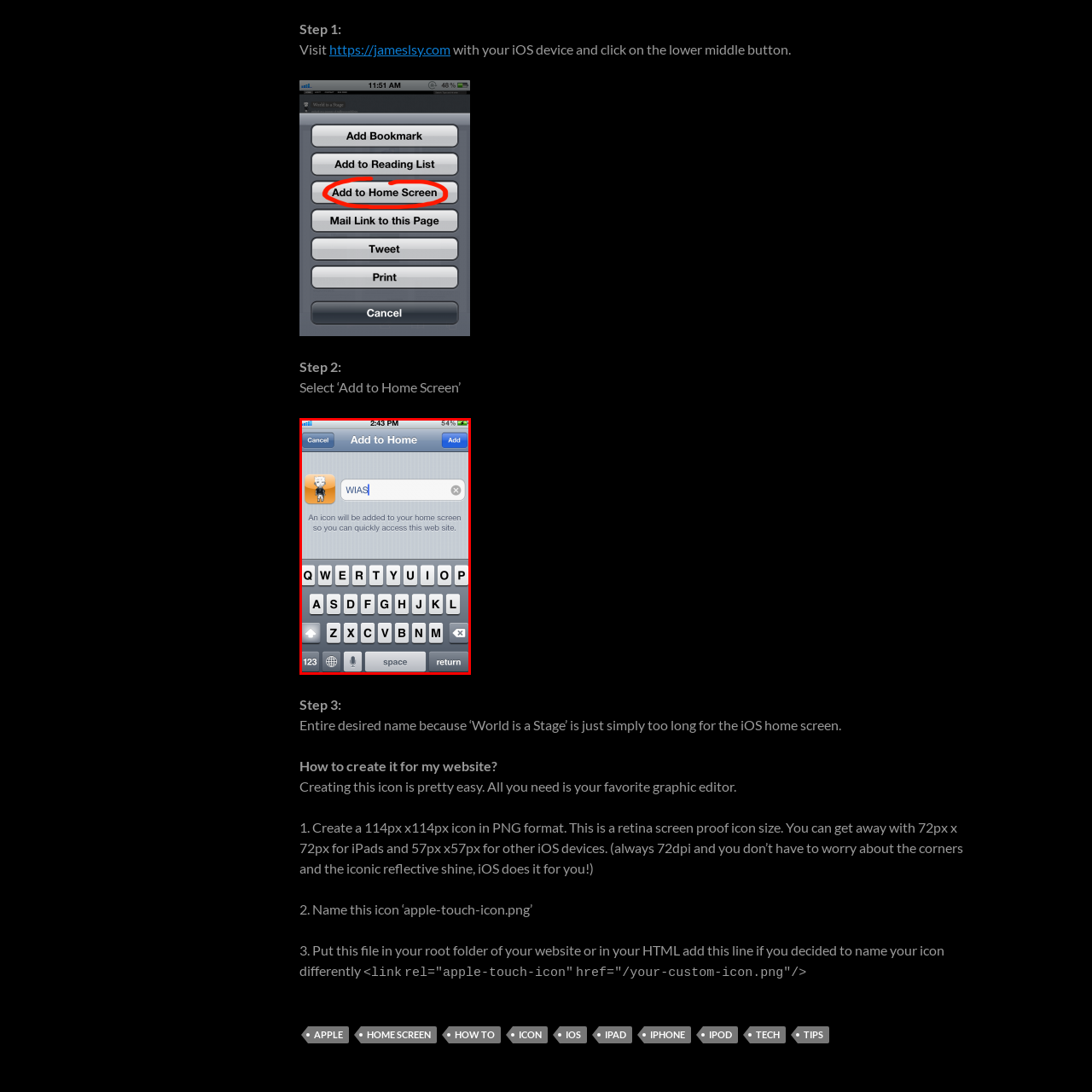Describe the contents of the image that is surrounded by the red box in a detailed manner.

In this image, we see an iOS interface screen titled "Add to Home," which allows users to create a shortcut to a website directly on their device's home screen. The interface features a space for naming the icon; currently, it shows "WIAS" in a text input field. Below this field is a message indicating that an icon will be added, enabling quick access to the specified website. The design includes an app icon displayed prominently next to the text box, consistent with the styling typical of iOS applications, and the keyboard is visible, offering users options to type. The top-right corner displays an "Add" button, facilitating this action. This step represents the second part of an instructional guide, emphasizing the ease of adding web shortcuts to iOS devices.